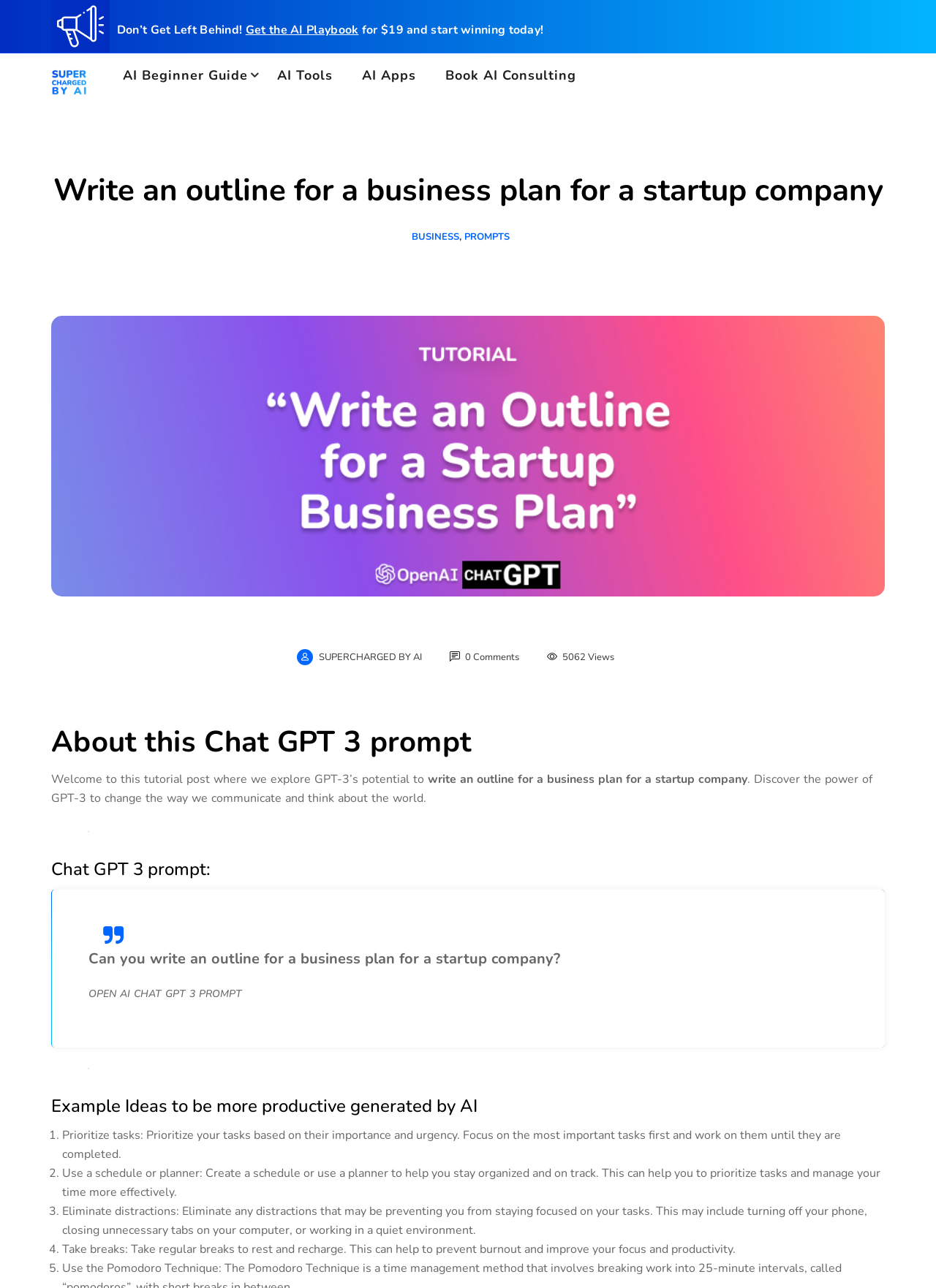Identify the bounding box coordinates for the region of the element that should be clicked to carry out the instruction: "Click on the 'AI Beginner Guide' link". The bounding box coordinates should be four float numbers between 0 and 1, i.e., [left, top, right, bottom].

[0.116, 0.051, 0.281, 0.066]